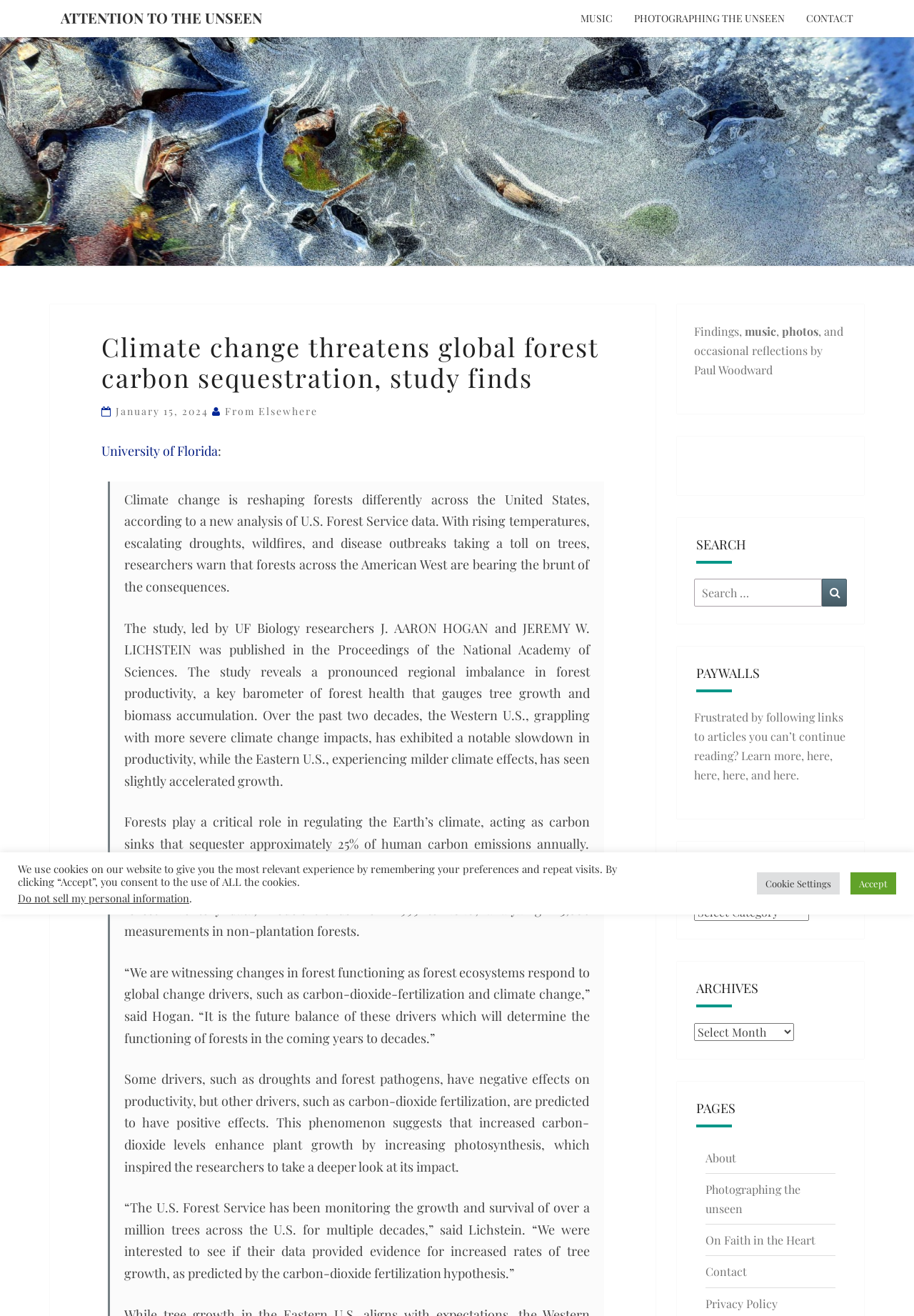Bounding box coordinates are specified in the format (top-left x, top-left y, bottom-right x, bottom-right y). All values are floating point numbers bounded between 0 and 1. Please provide the bounding box coordinate of the region this sentence describes: Contact

[0.87, 0.0, 0.945, 0.028]